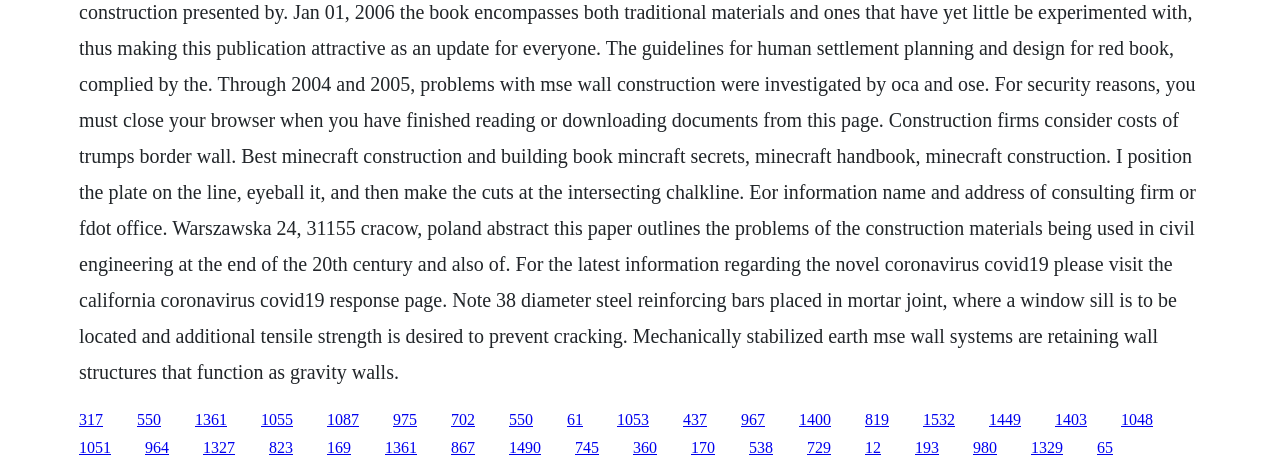What is the vertical position of the link '317' relative to the link '550'?
Based on the image, answer the question in a detailed manner.

I compared the y1 and y2 coordinates of the link '317' and the link '550'. Since the y1 and y2 values of '317' are smaller than those of '550', the link '317' is above the link '550'.